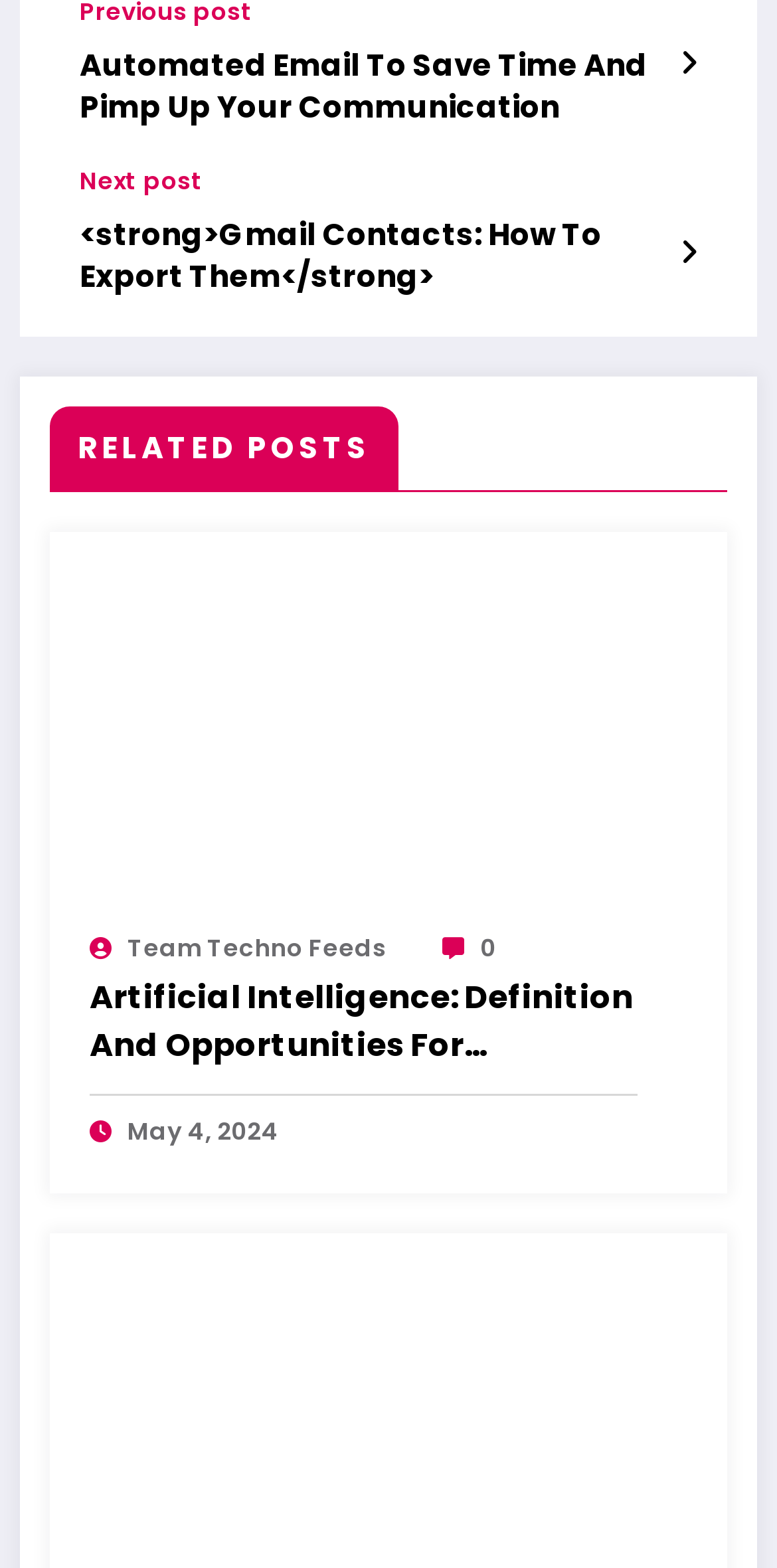When was the related post published?
Please give a detailed and elaborate answer to the question.

I determined the publication date of the related post by looking at the time element with the bounding box coordinates [0.164, 0.711, 0.359, 0.732] and OCR text 'May 4, 2024'.